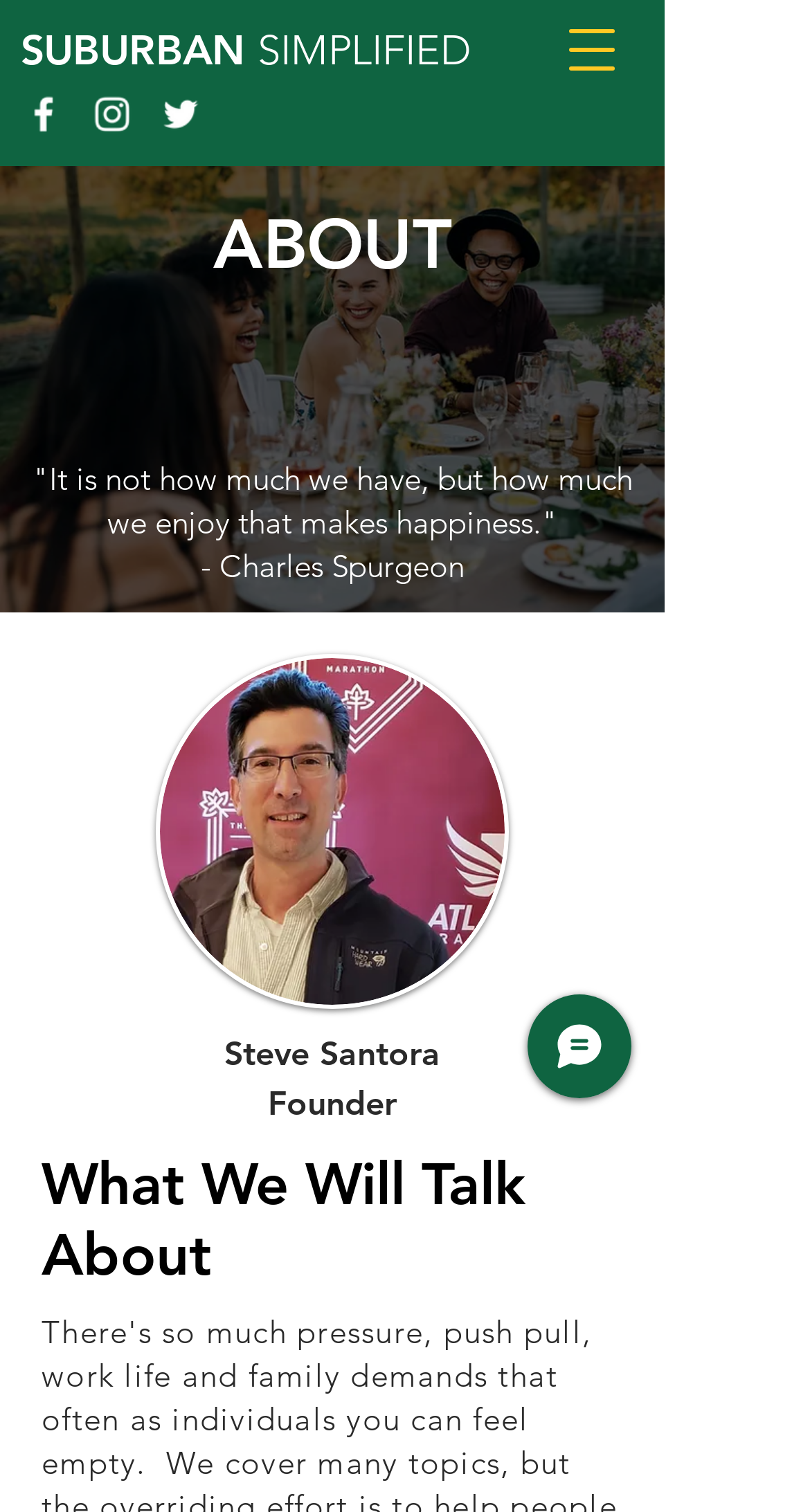What is the name of the social media platform with an image of a bird?
Please provide a comprehensive answer based on the details in the screenshot.

I found the answer by looking at the social media links on the webpage, and I saw an image of a bird, which is the logo of Twitter.